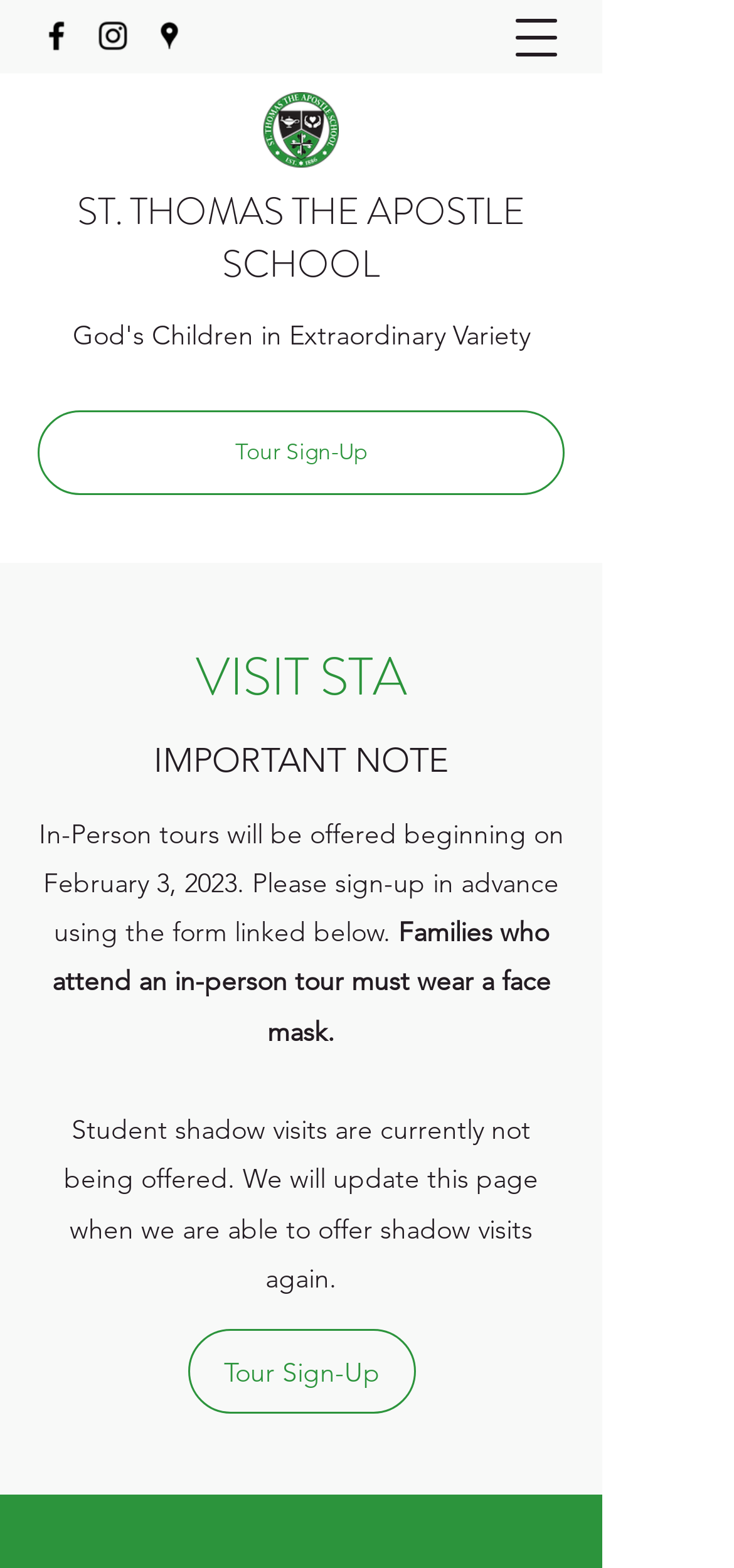What is the requirement for families attending an in-person tour?
Using the image, provide a detailed and thorough answer to the question.

According to the text on the webpage, families who attend an in-person tour must wear a face mask, as stated in the sentence 'Families who attend an in-person tour must wear a face mask.'